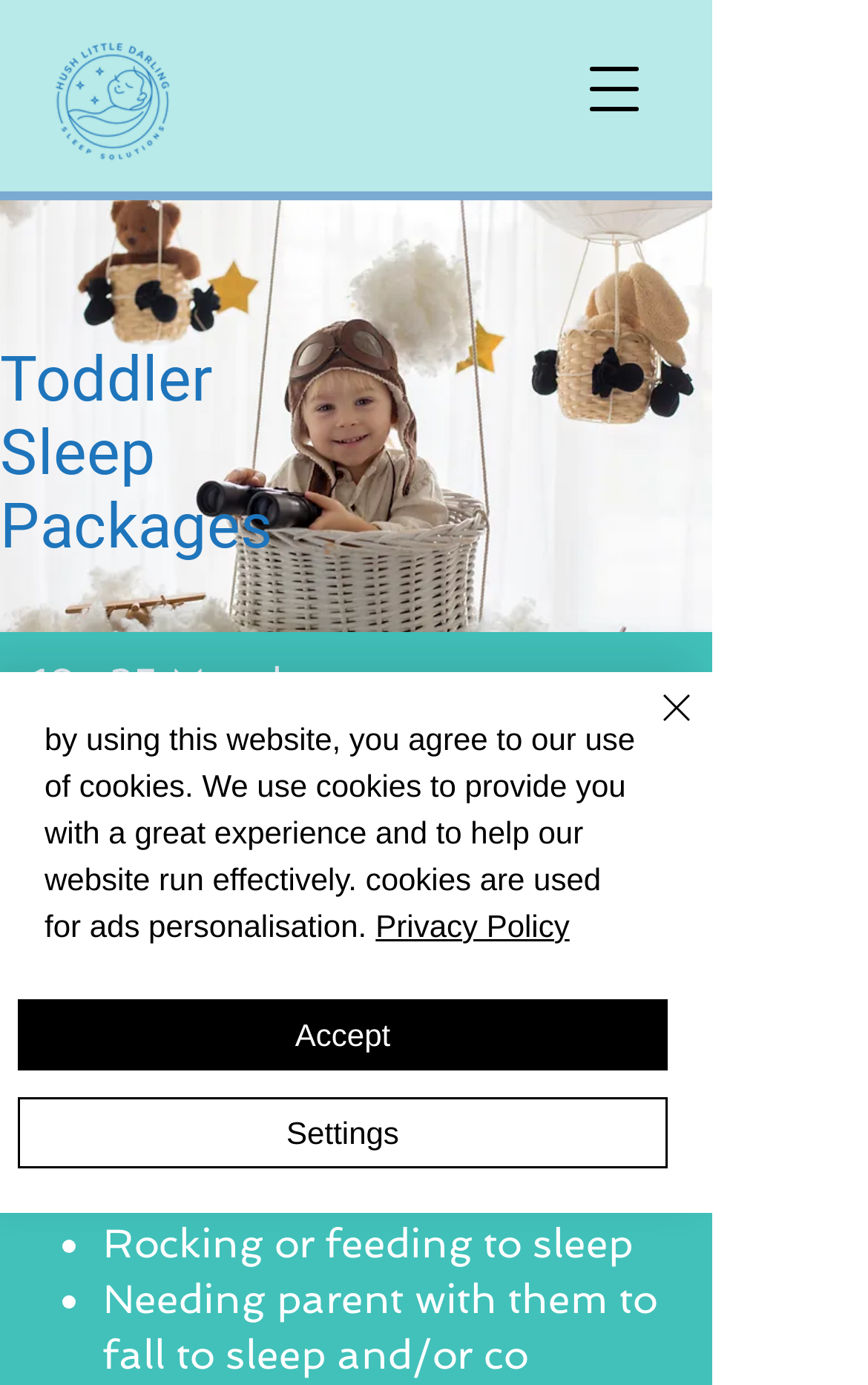Using the description "Accept", locate and provide the bounding box of the UI element.

[0.021, 0.721, 0.769, 0.773]